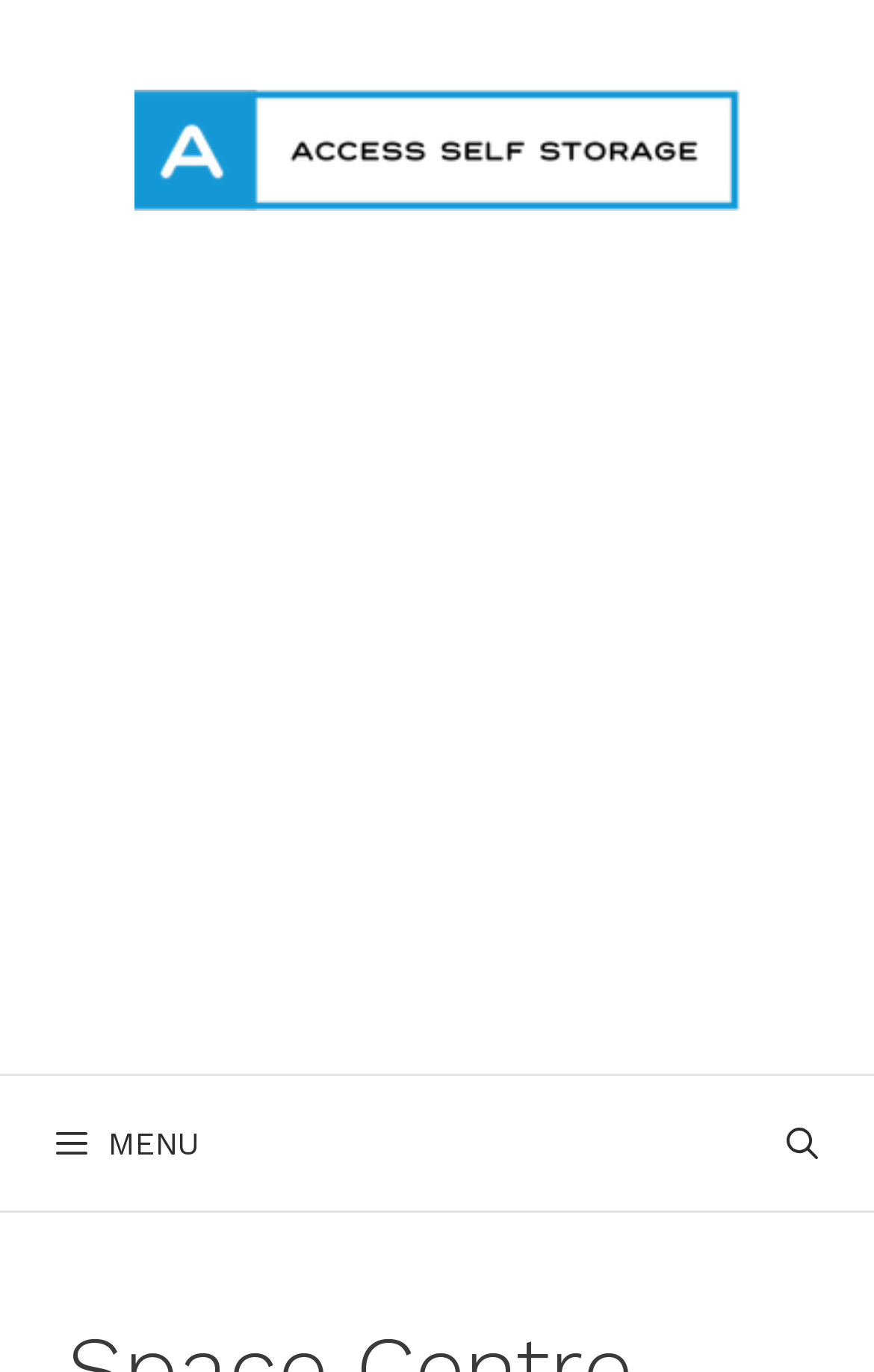Give a succinct answer to this question in a single word or phrase: 
Can you find an image on the webpage?

Yes